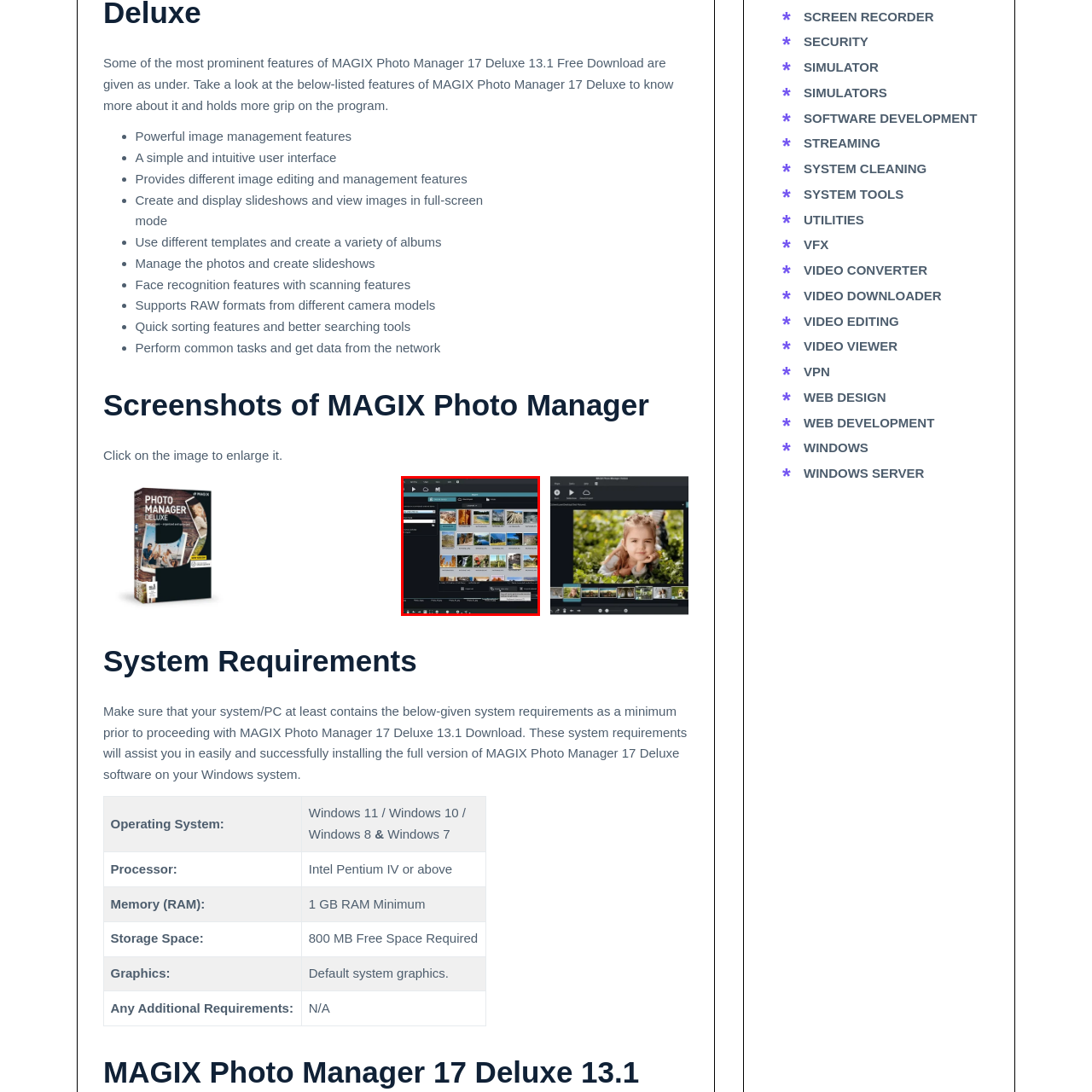What is displayed in the main area?
Consider the portion of the image within the red bounding box and answer the question as detailed as possible, referencing the visible details.

According to the caption, the main area of the interface displays a grid of thumbnails representing the user's images, allowing users to efficiently manage and edit their photos.